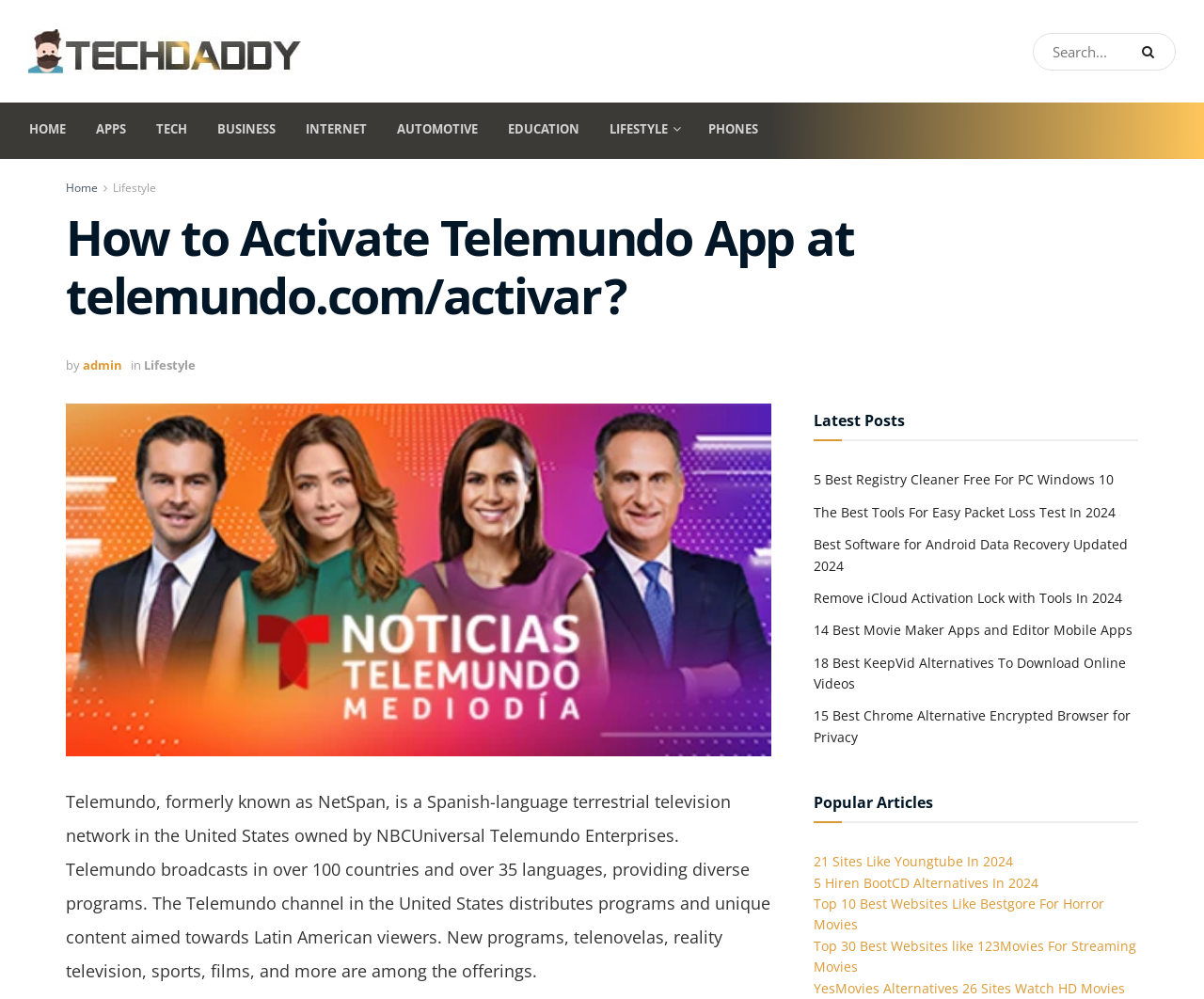How many countries does Telemundo broadcast in? Based on the image, give a response in one word or a short phrase.

over 100